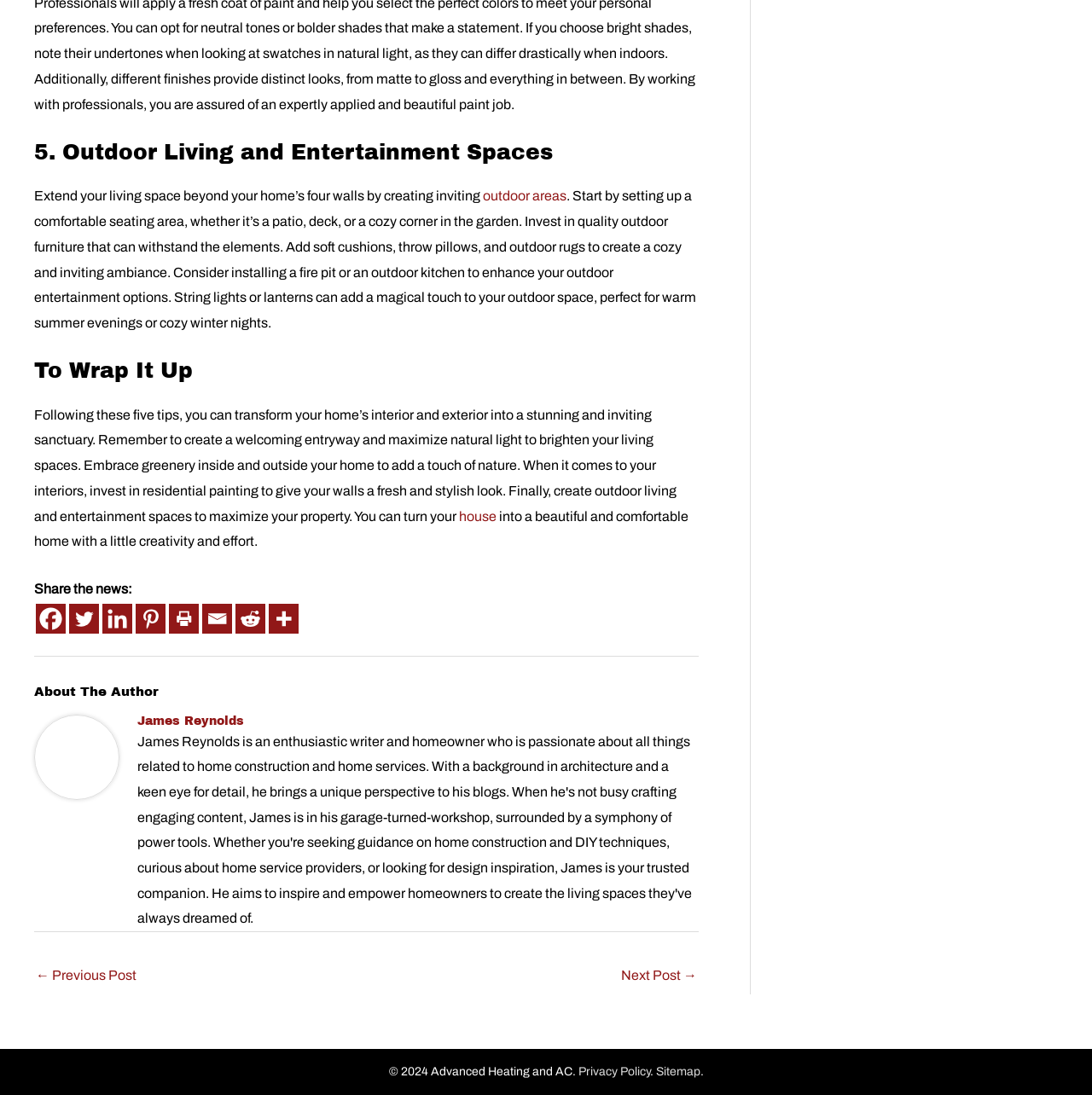Provide the bounding box coordinates for the area that should be clicked to complete the instruction: "Go to the next post".

[0.569, 0.878, 0.638, 0.907]